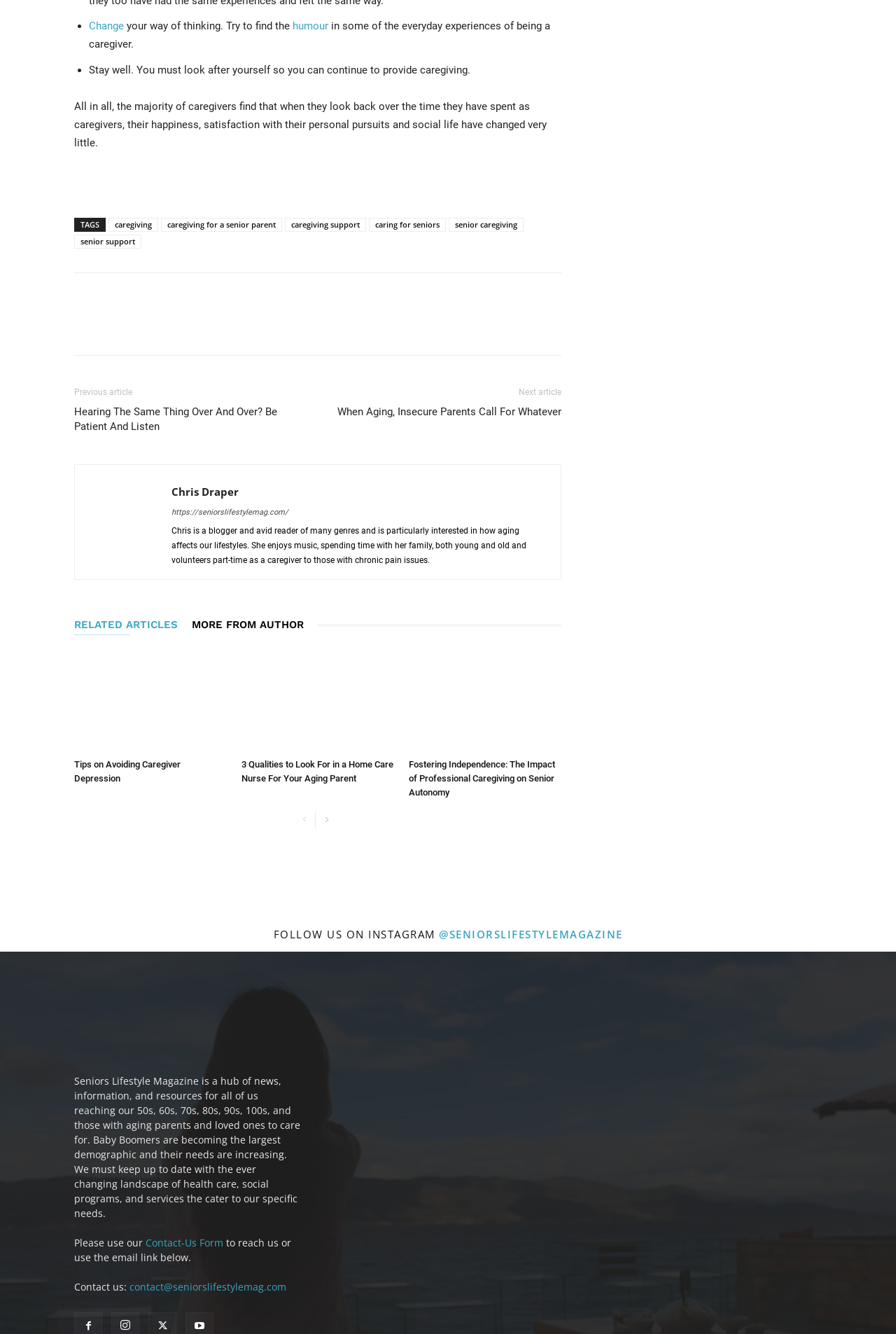Pinpoint the bounding box coordinates of the clickable element needed to complete the instruction: "Follow Seniors Lifestyle Magazine on Instagram". The coordinates should be provided as four float numbers between 0 and 1: [left, top, right, bottom].

[0.49, 0.695, 0.695, 0.706]